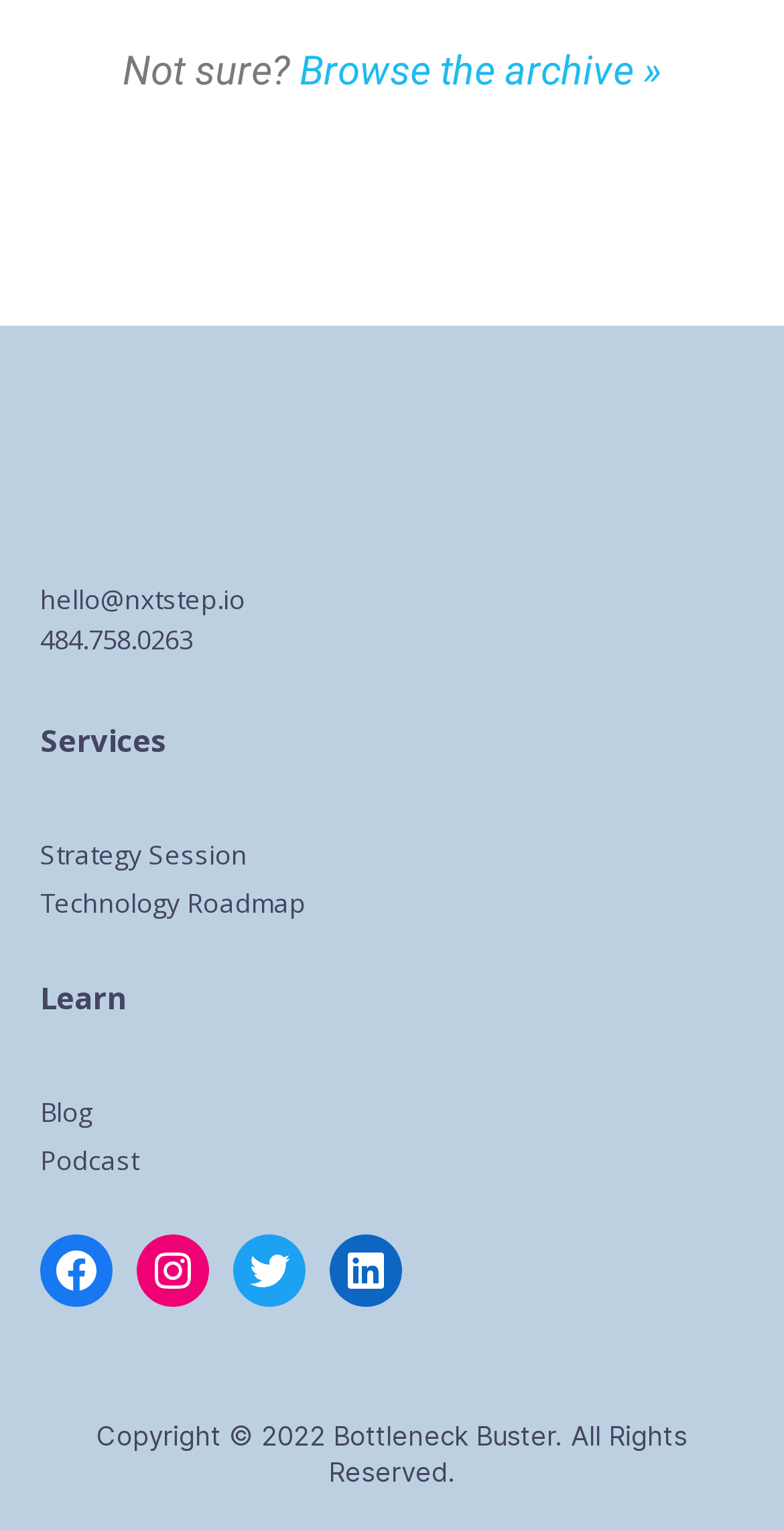What is the last item in the services section?
Based on the image, provide your answer in one word or phrase.

Technology Roadmap